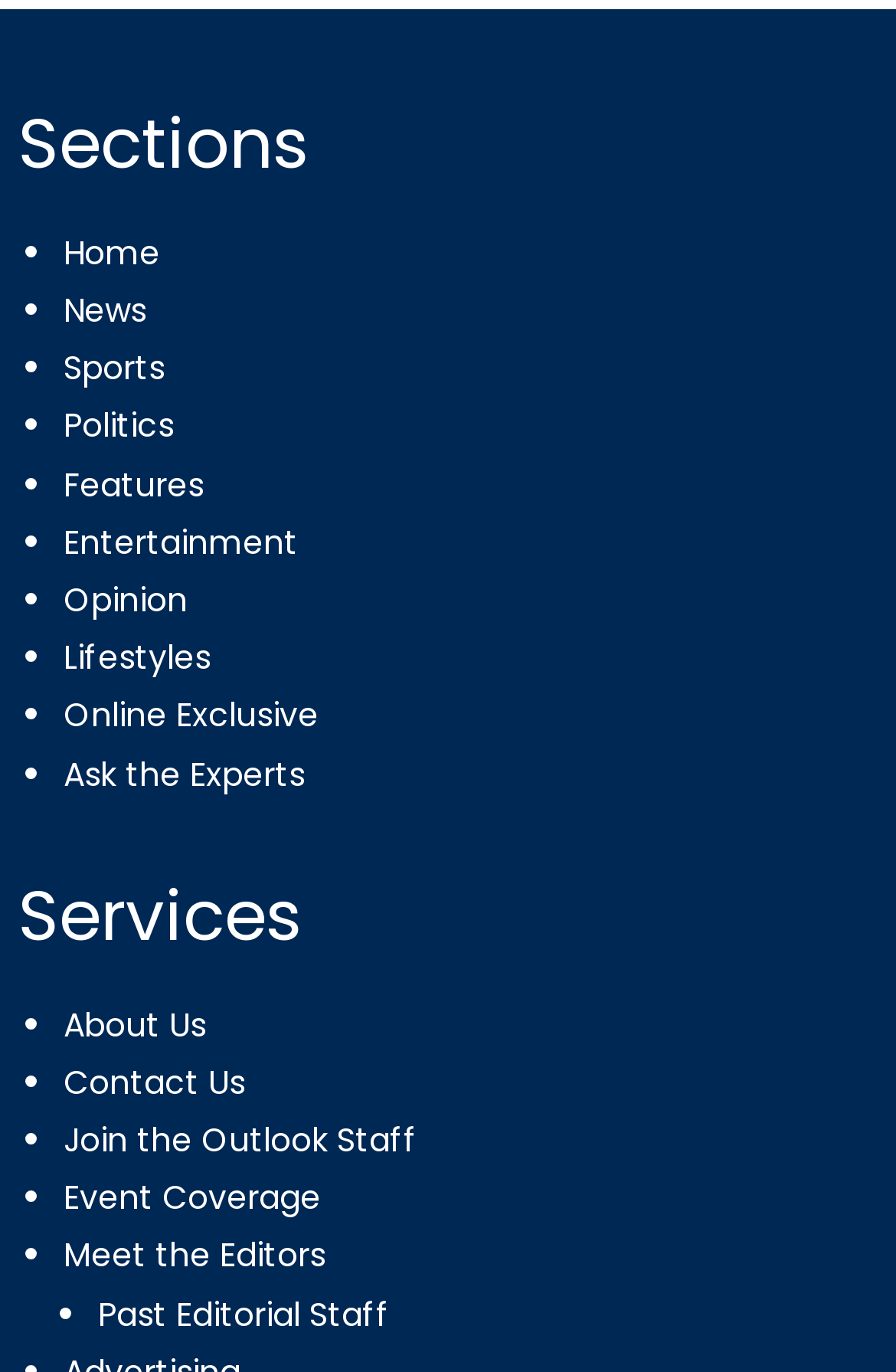What is the first section listed?
Using the information presented in the image, please offer a detailed response to the question.

I looked at the list of sections under the 'Sections' heading and found that the first link is 'Home'.